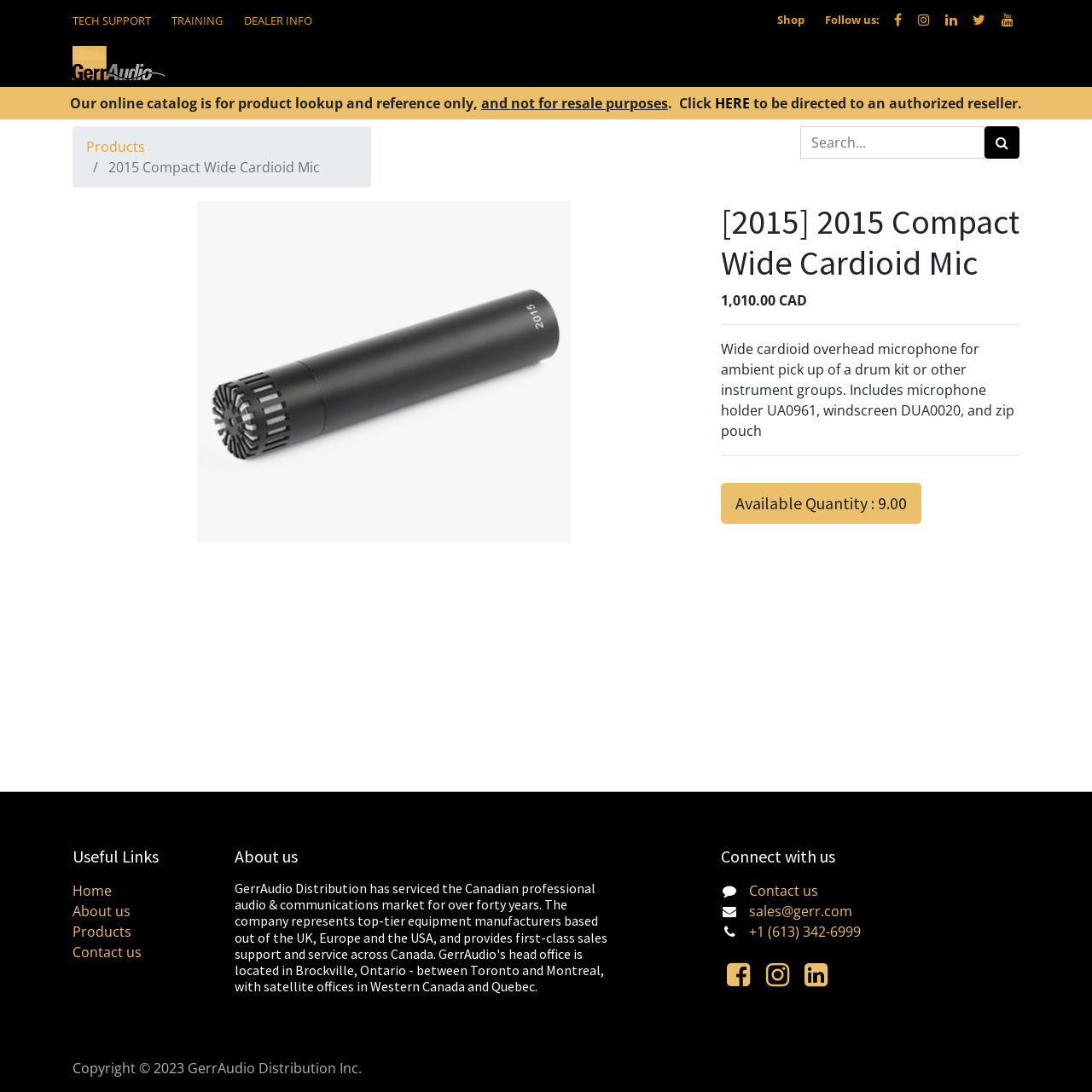Is there a link to contact the company? From the image, respond with a single word or brief phrase.

Yes